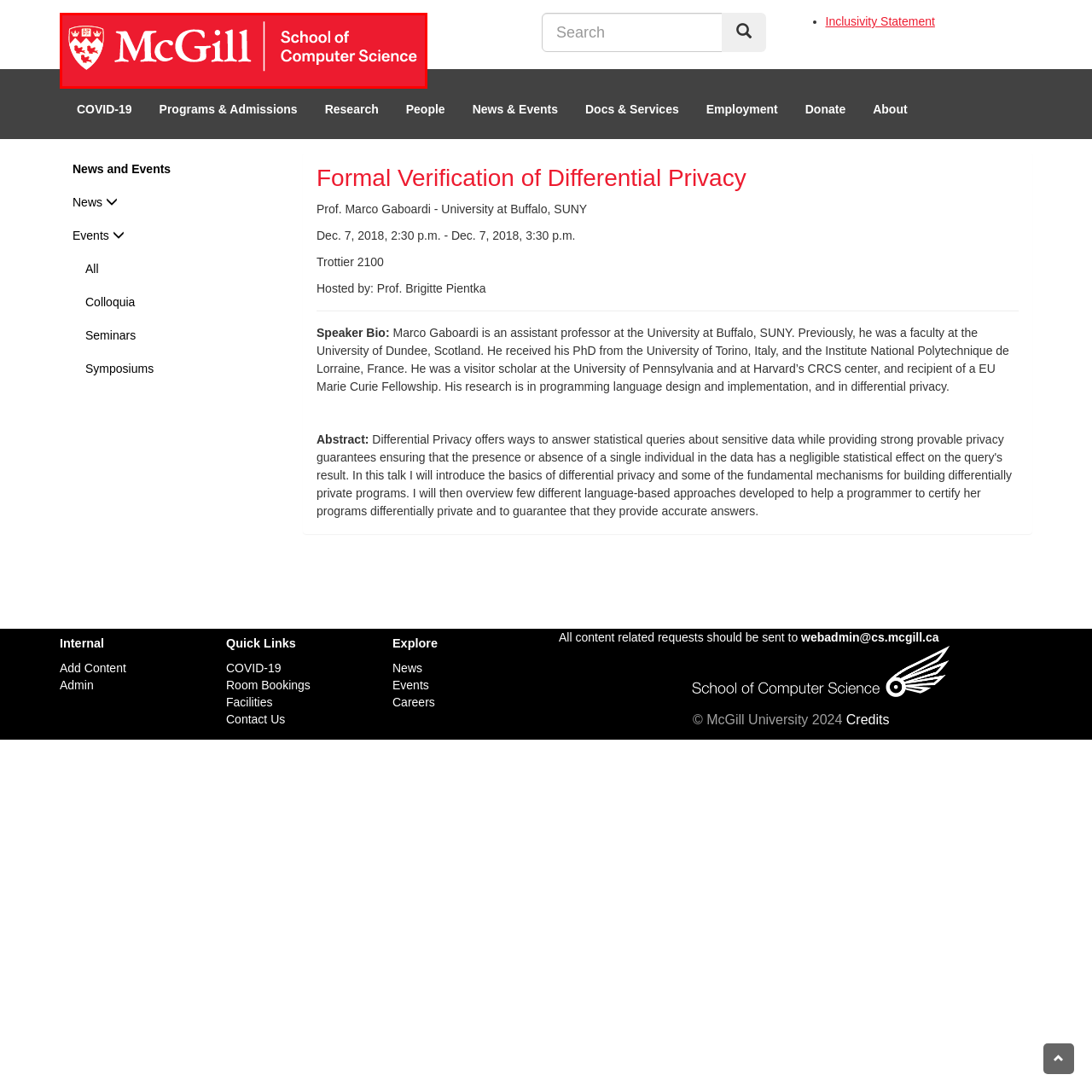Look at the image segment within the red box, What is the symbol on the McGill crest? Give a brief response in one word or phrase.

Three gold leopards and a shield